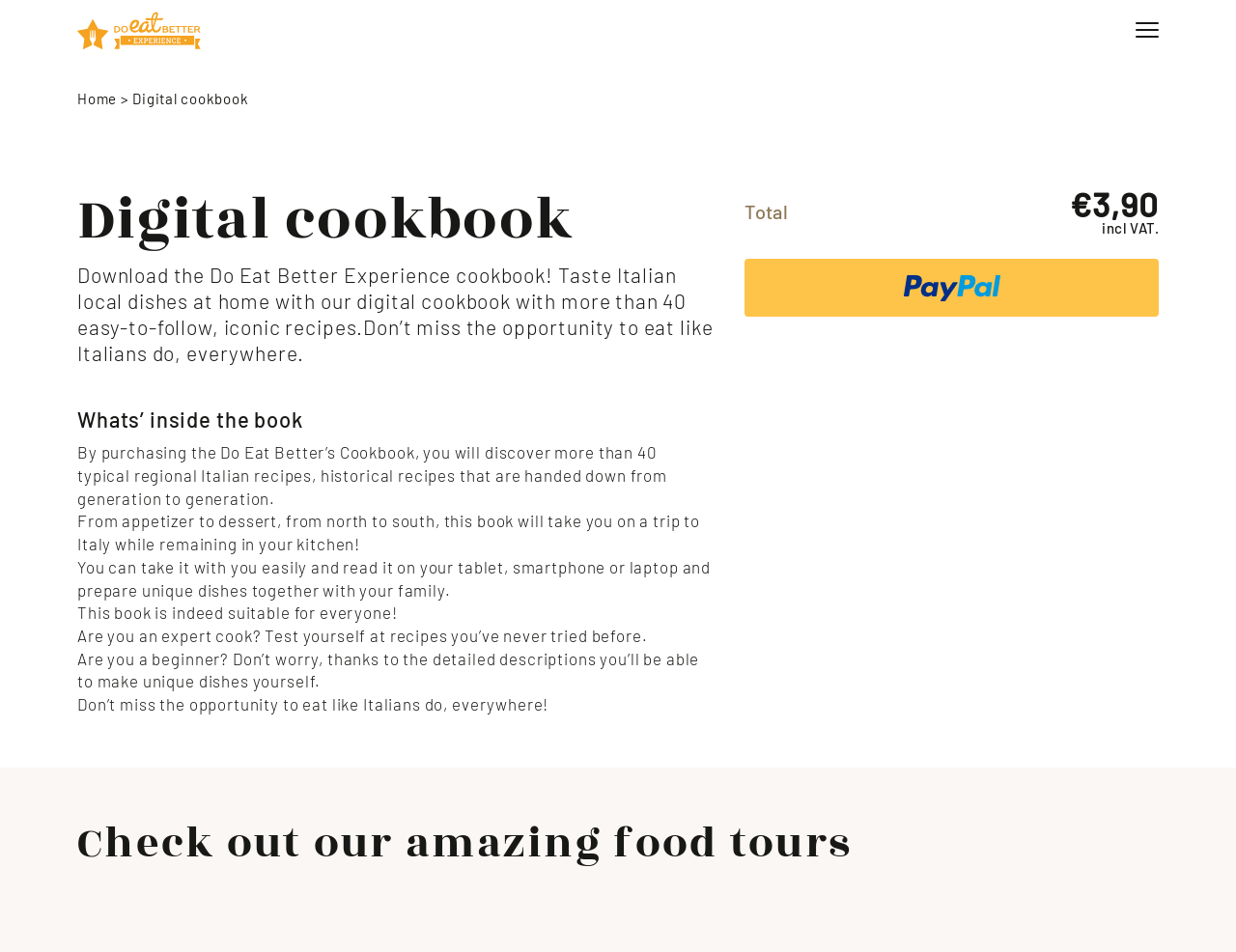Provide a one-word or one-phrase answer to the question:
What is the price of the cookbook?

€3,90